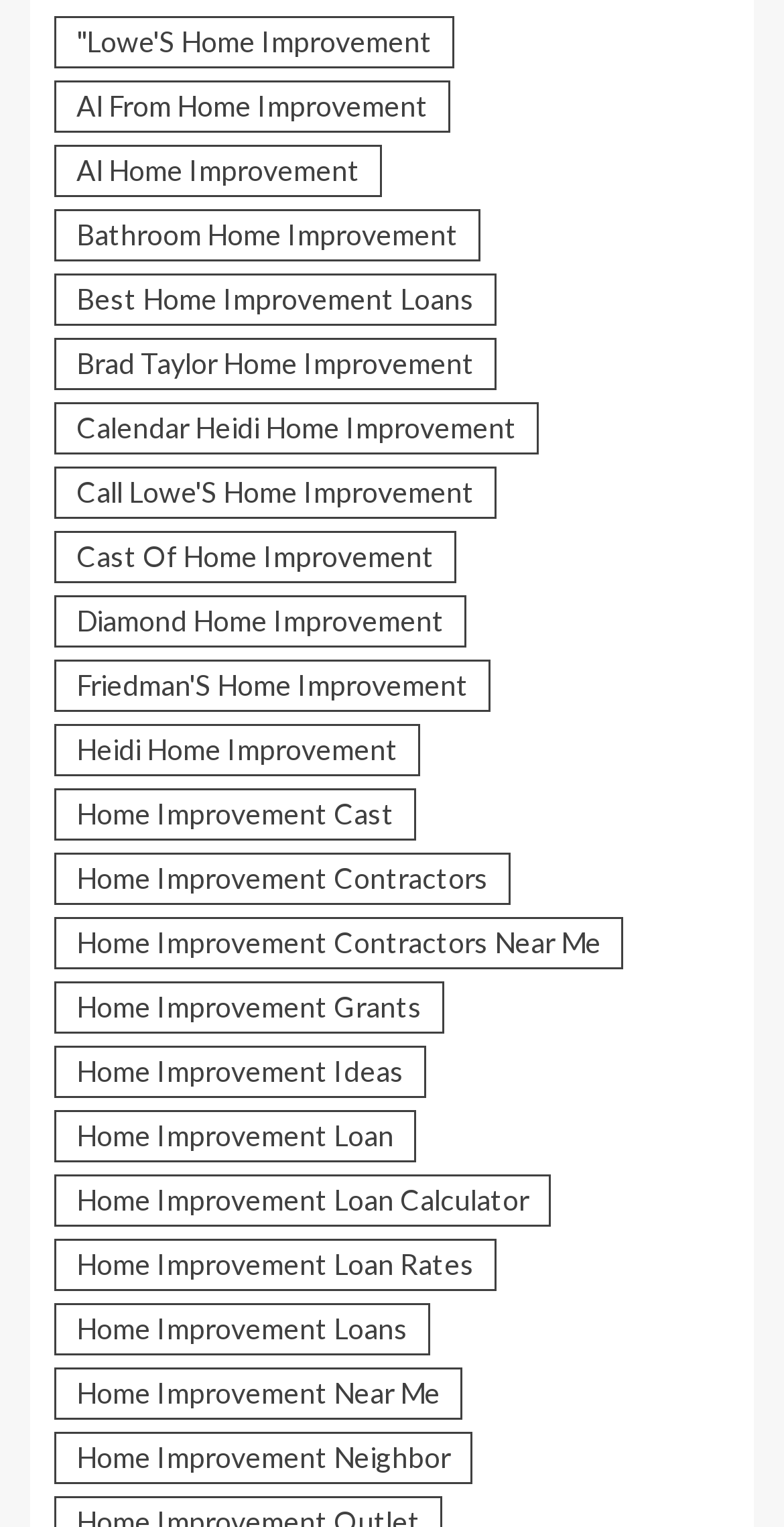Reply to the question below using a single word or brief phrase:
Are there any home improvement topics related to a specific person?

Yes